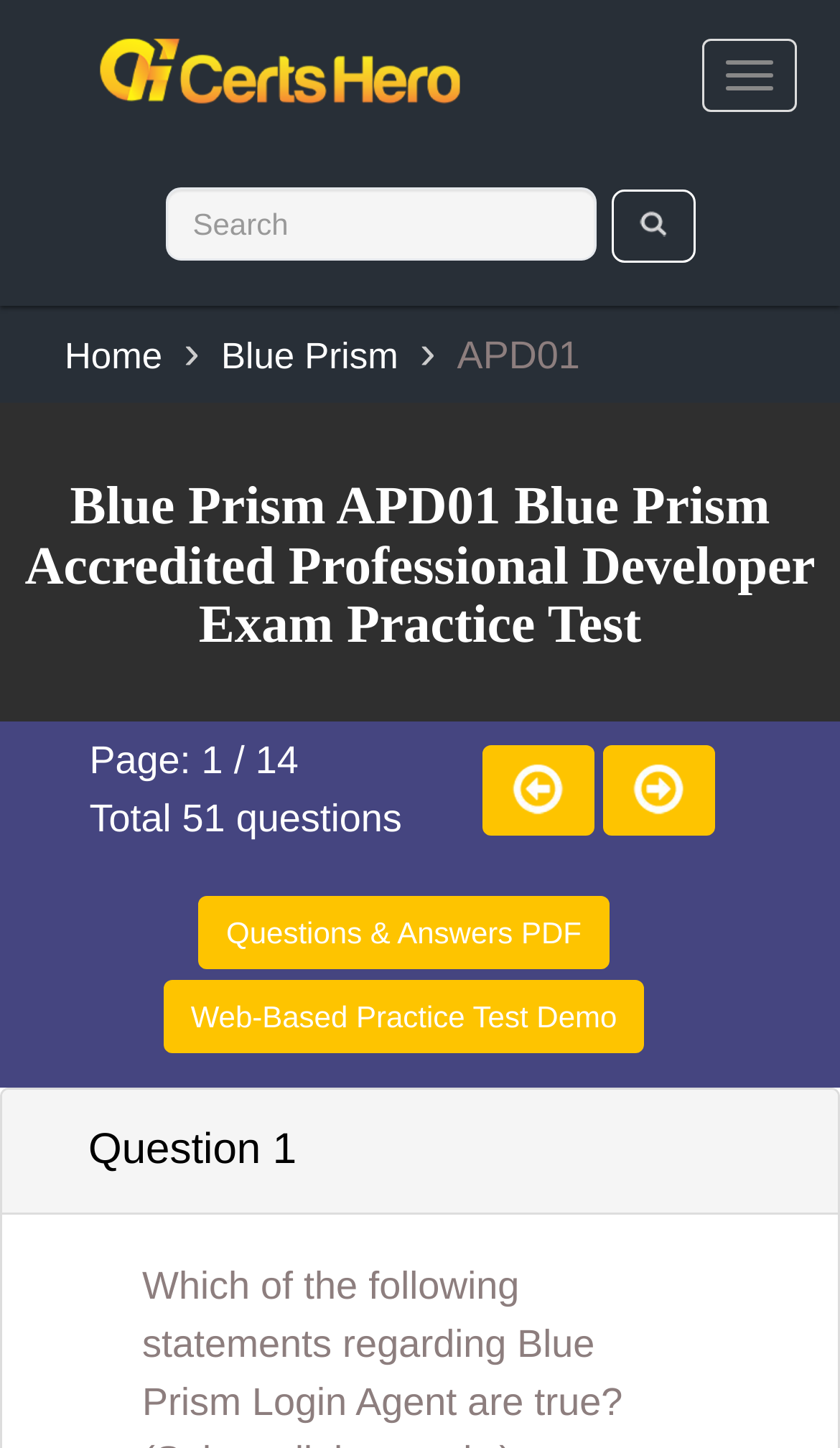Extract the primary heading text from the webpage.

Blue Prism APD01 Blue Prism Accredited Professional Developer Exam Practice Test